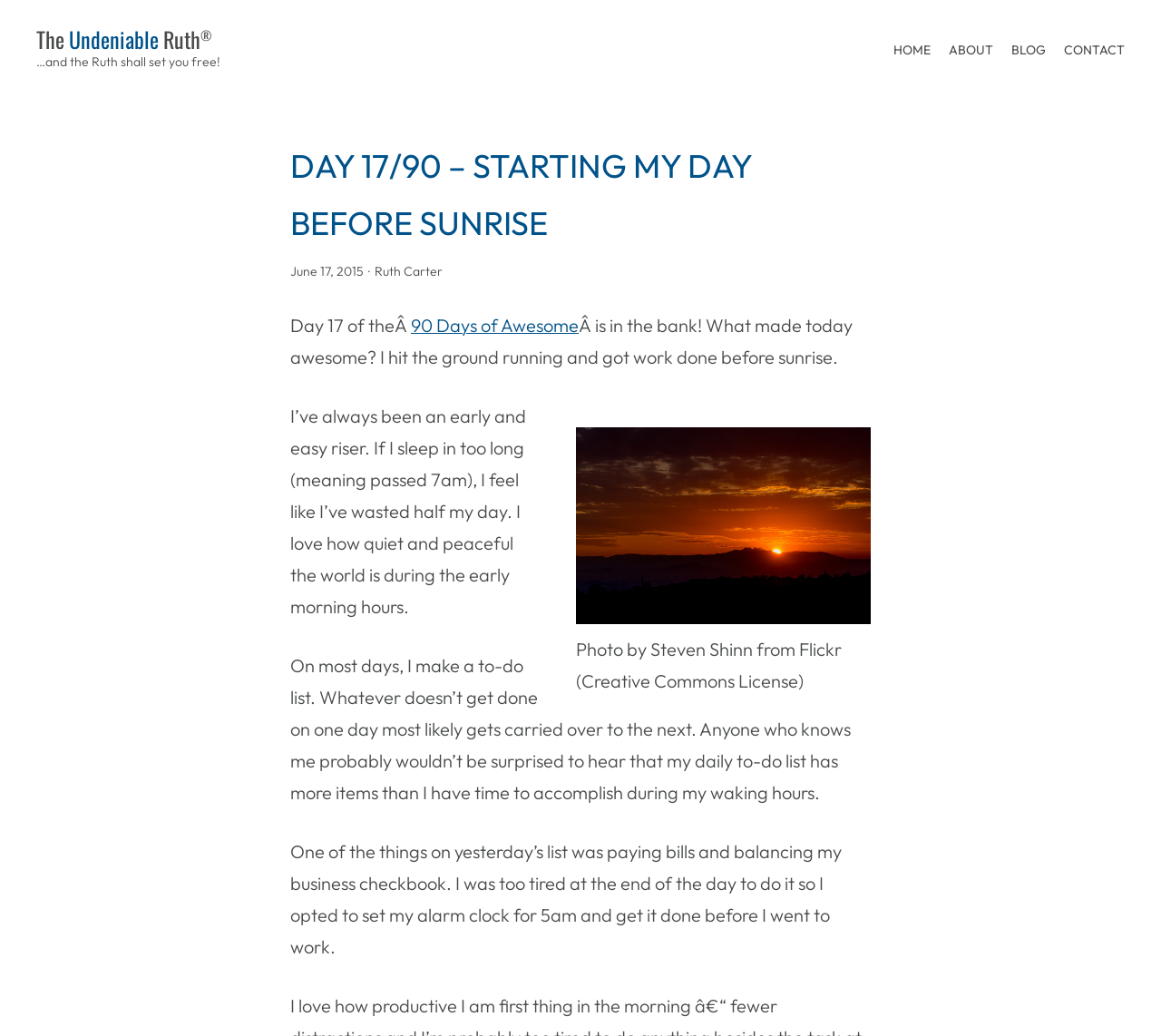What is the theme of the first article?
Give a one-word or short-phrase answer derived from the screenshot.

90 Days of Awesome